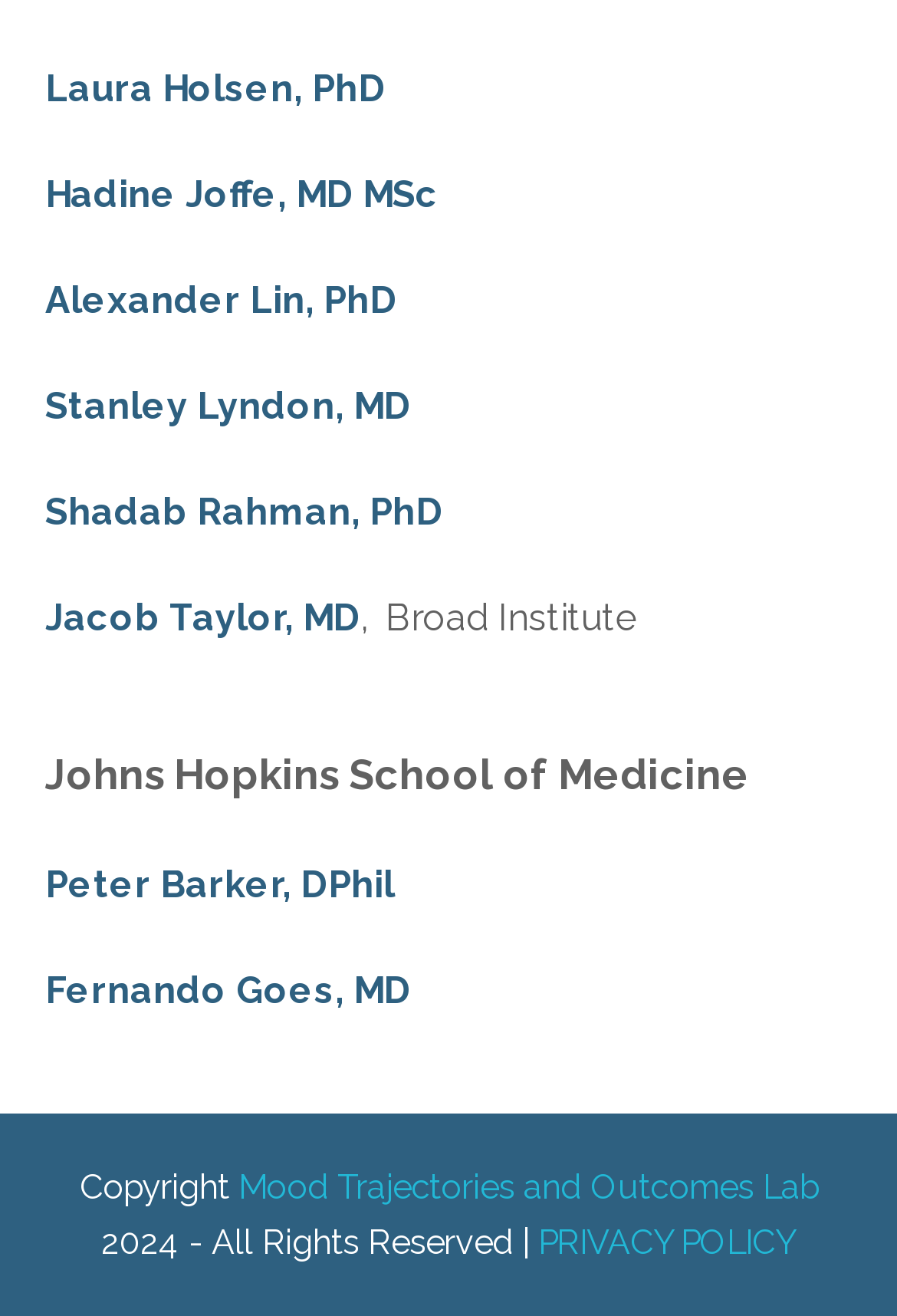Extract the bounding box for the UI element that matches this description: "Hadine Joffe, MD MSc".

[0.05, 0.132, 0.488, 0.165]